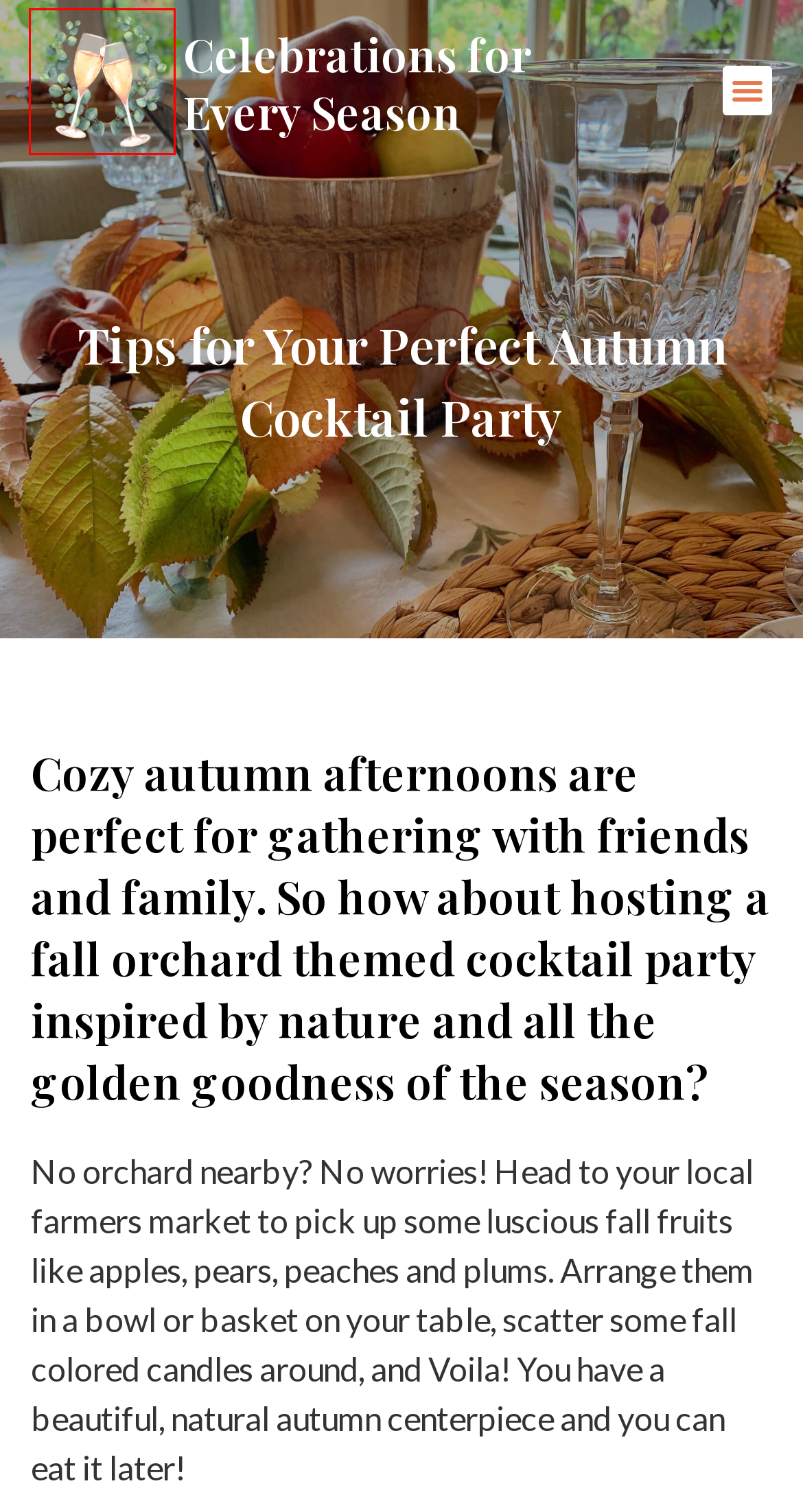You are looking at a screenshot of a webpage with a red bounding box around an element. Determine the best matching webpage description for the new webpage resulting from clicking the element in the red bounding box. Here are the descriptions:
A. Home | Emerald Hour
B. Micro Weddings and Elopements – Celebrations for Every Season
C. Holiday Parties – Celebrations for Every Season
D. Contact Me – Celebrations for Every Season
E. Celebrations for Every Season
F. 1% for the Planet | Accelerating Environmental Giving
G. Calendly - Susan Gallotte
H. Tea Parties – Celebrations for Every Season

E